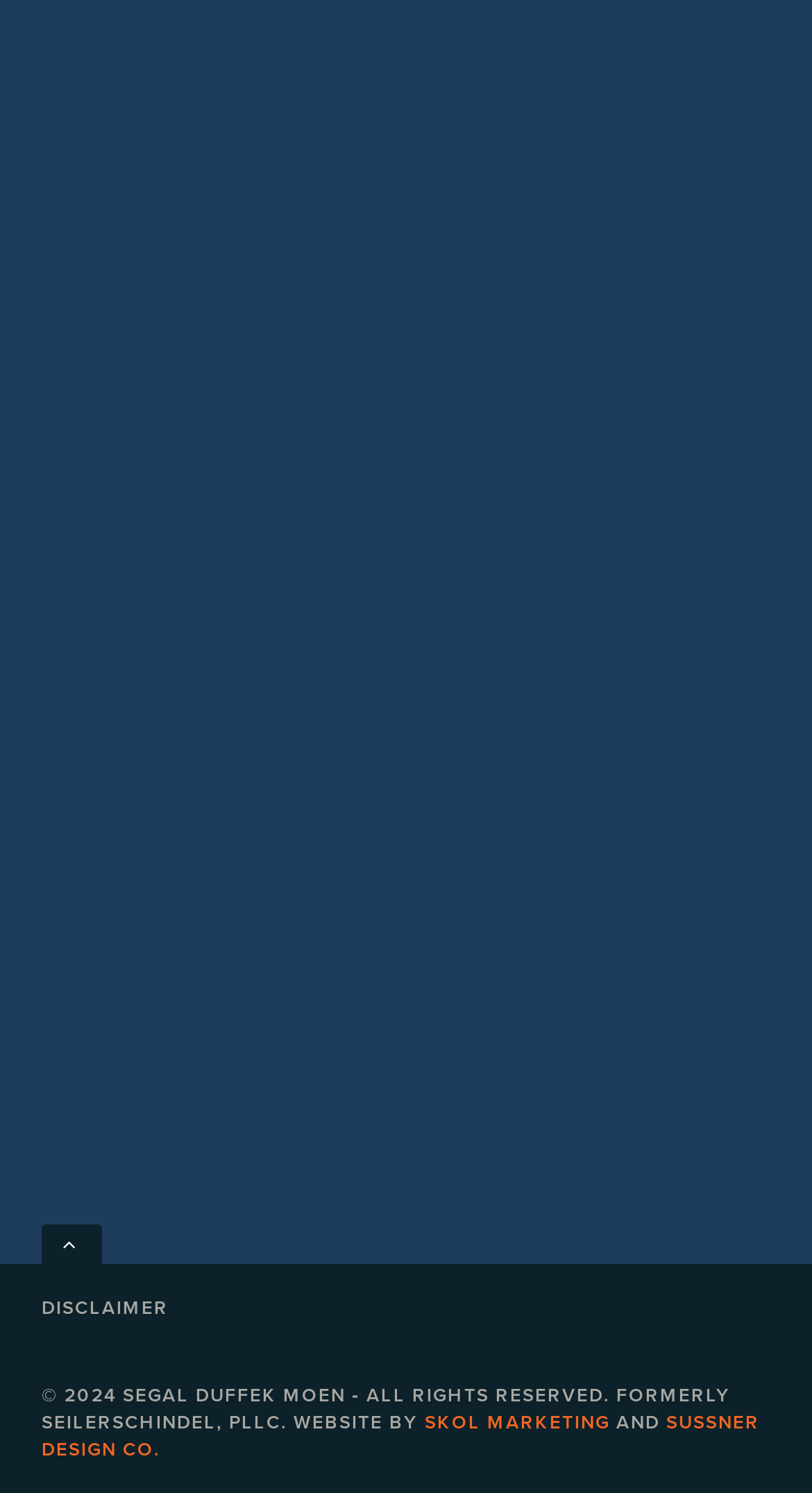Using the element description: "NSW State Emergency Service", determine the bounding box coordinates for the specified UI element. The coordinates should be four float numbers between 0 and 1, [left, top, right, bottom].

None